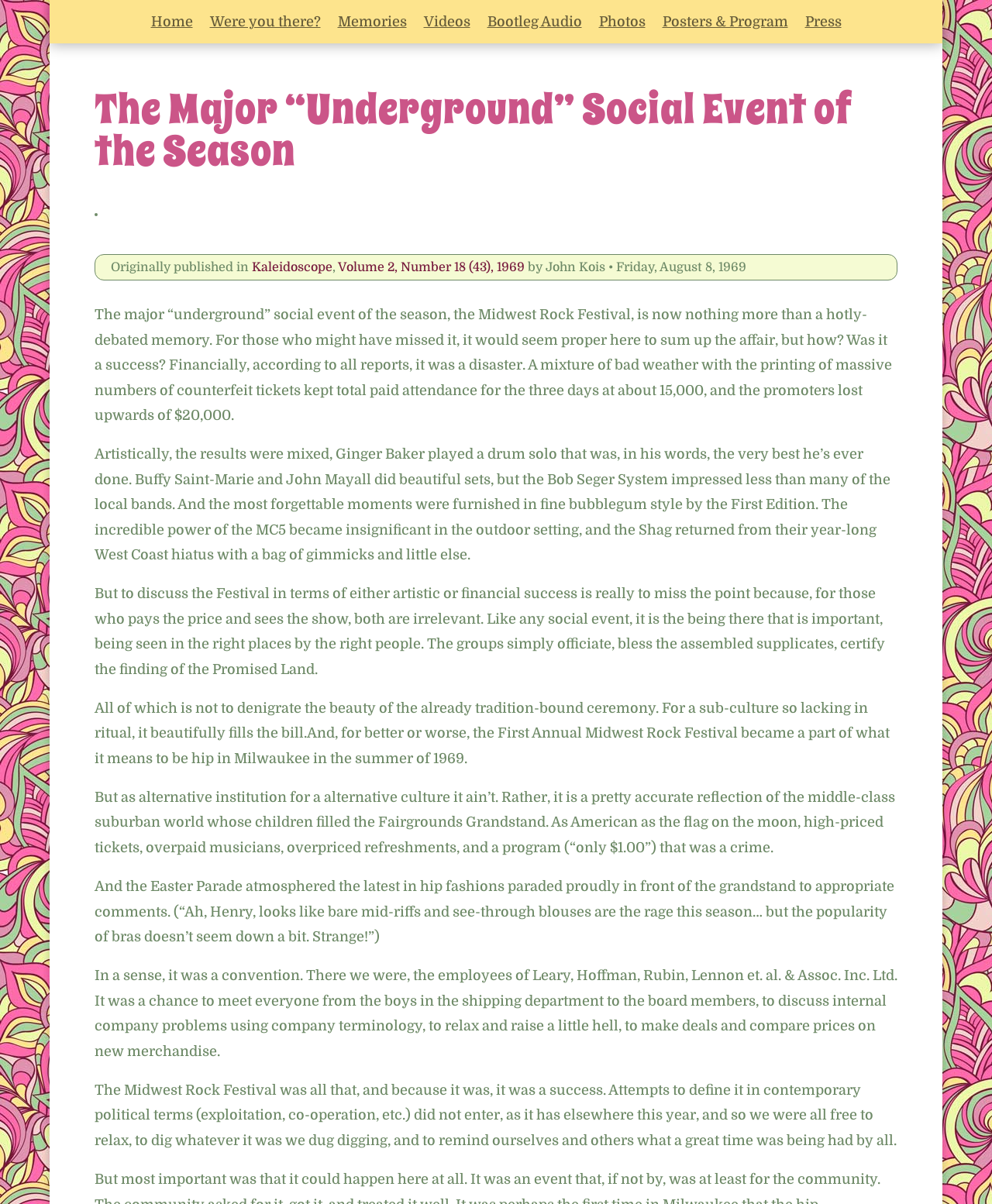Bounding box coordinates should be in the format (top-left x, top-left y, bottom-right x, bottom-right y) and all values should be floating point numbers between 0 and 1. Determine the bounding box coordinate for the UI element described as: Bootleg Audio

[0.491, 0.013, 0.586, 0.028]